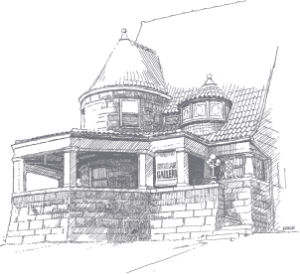Offer an in-depth caption of the image, mentioning all notable aspects.

The image depicts an artistic rendering of the Groveland Gallery, notable for its distinctive architectural features, including a turret and a welcoming porch. The gallery, located in Minneapolis, Minnesota, is recognized for showcasing a variety of artworks and promoting local artists. The structured lines and detailed shading in the drawing highlight the gallery's charm and historic character, emanating a sense of creativity and cultural significance. An inviting sign reading "GROVELAND GALLERY" is prominently displayed, suggesting the venue’s role as a hub for art enthusiasts and the community. This representation captures both the aesthetic appeal of the building and its importance as a center for artistic expression.